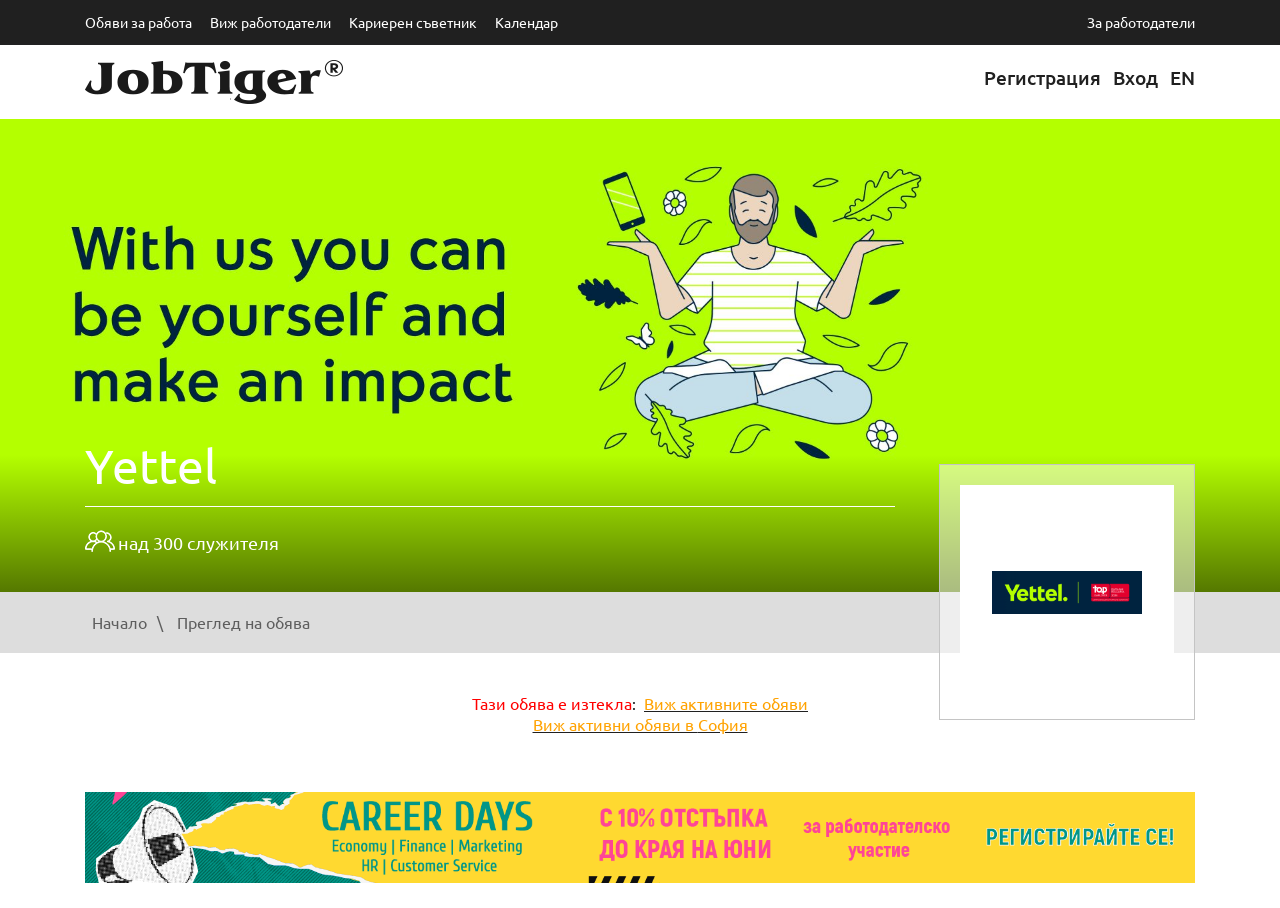Please determine the bounding box coordinates for the element that should be clicked to follow these instructions: "Register".

[0.769, 0.071, 0.86, 0.099]